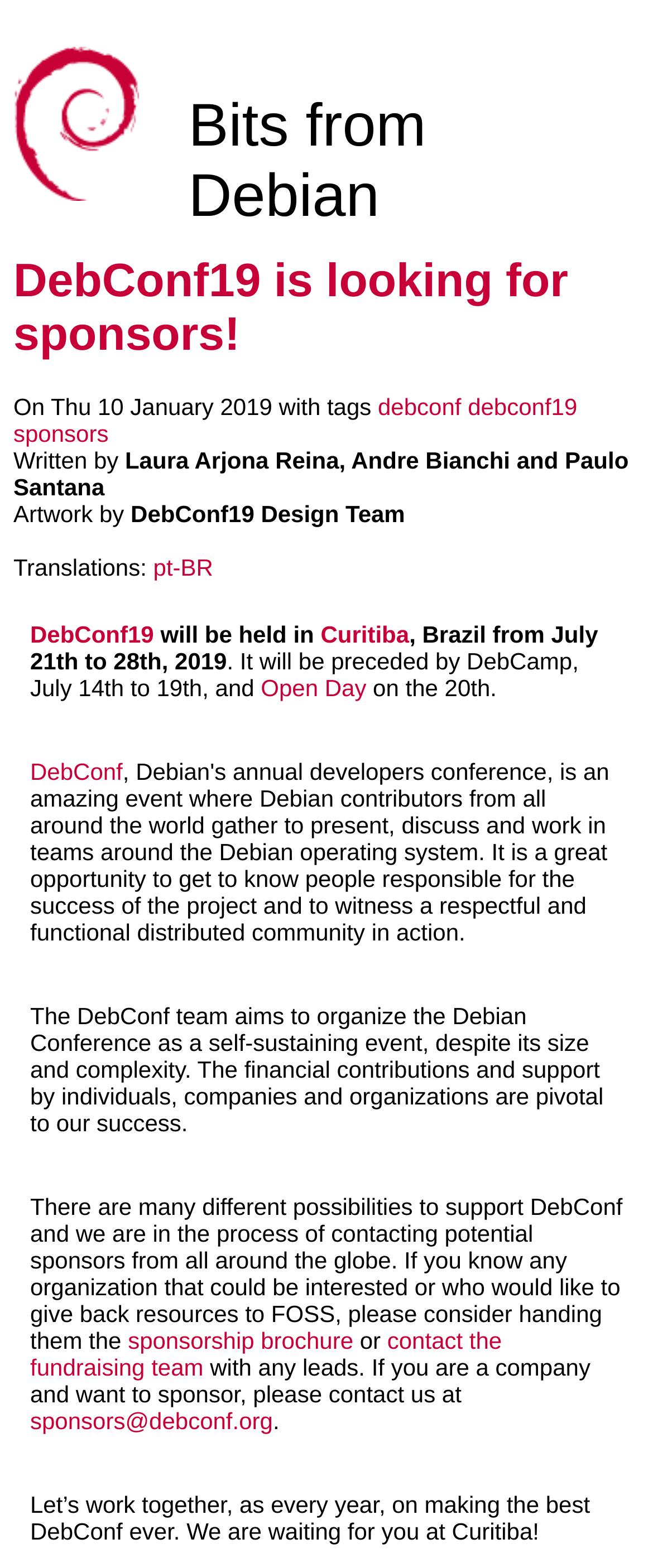Give a complete and precise description of the webpage's appearance.

The webpage is about DebConf19, a Debian conference, and its sponsorship opportunities. At the top, there is an image with the text "Bits from Debian" and a heading that reads "DebConf19 is looking for sponsors!" Below the heading, there is a paragraph of text that mentions the date and location of the conference, which is Curitiba, Brazil, from July 21th to 28th, 2019.

On the left side of the page, there are several links, including "debconf", "debconf19", and "sponsors", which are likely related to the conference. Below these links, there is a section that lists the authors of the page, including Laura Arjona Reina, Andre Bianchi, and Paulo Santana, as well as the design team responsible for the artwork.

Further down the page, there is a section that mentions translations, with a link to a Portuguese translation. Below this, there is a paragraph of text that provides more information about the conference, including the fact that it will be preceded by DebCamp and Open Day.

The main content of the page is a call to action for sponsorship, with a paragraph of text that explains the importance of financial contributions to the success of the conference. There are several links to relevant resources, including a sponsorship brochure and a contact email for the fundraising team. The page concludes with a message encouraging readers to work together to make the best DebConf ever.